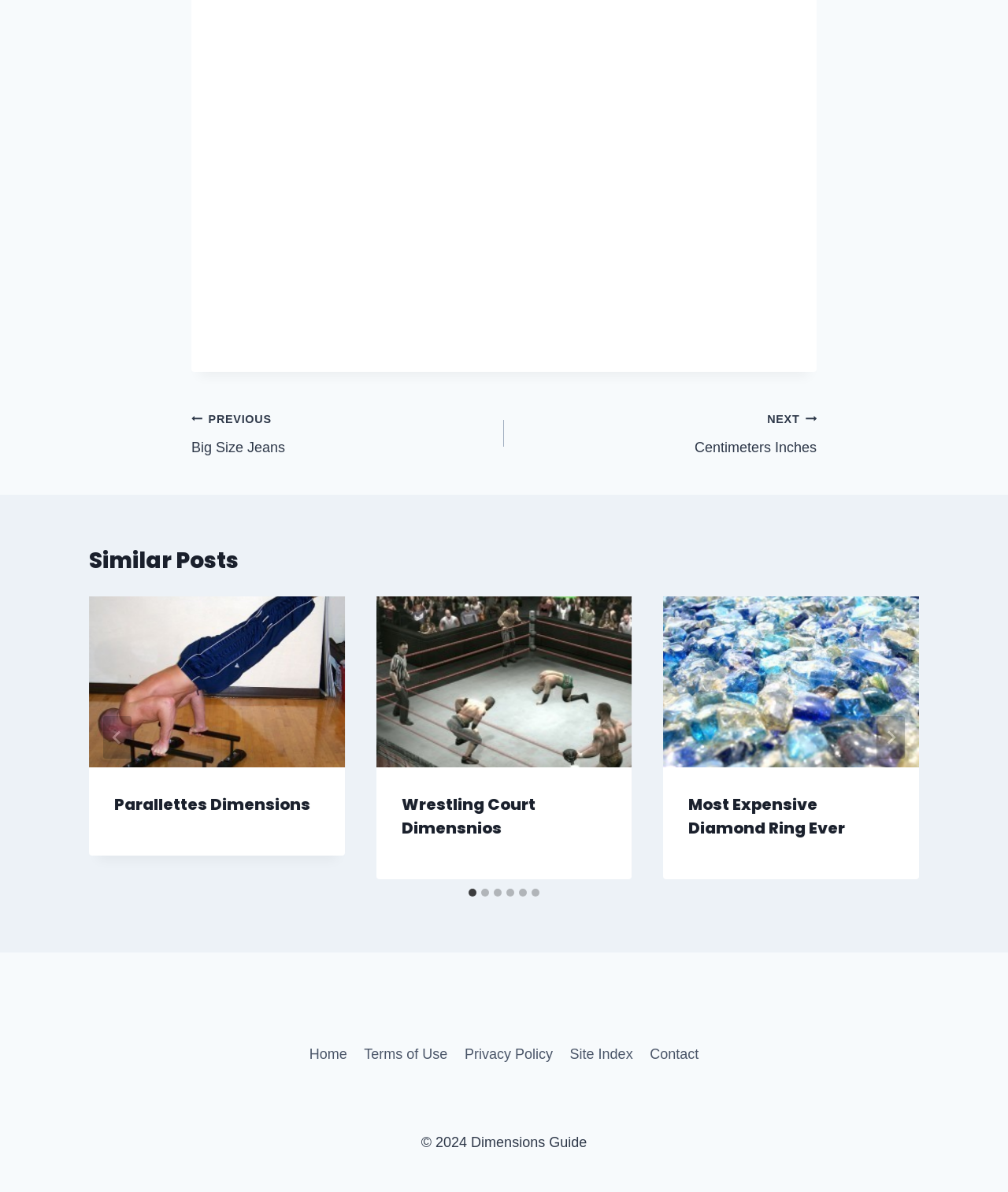What is the copyright year of the website? Please answer the question using a single word or phrase based on the image.

2024